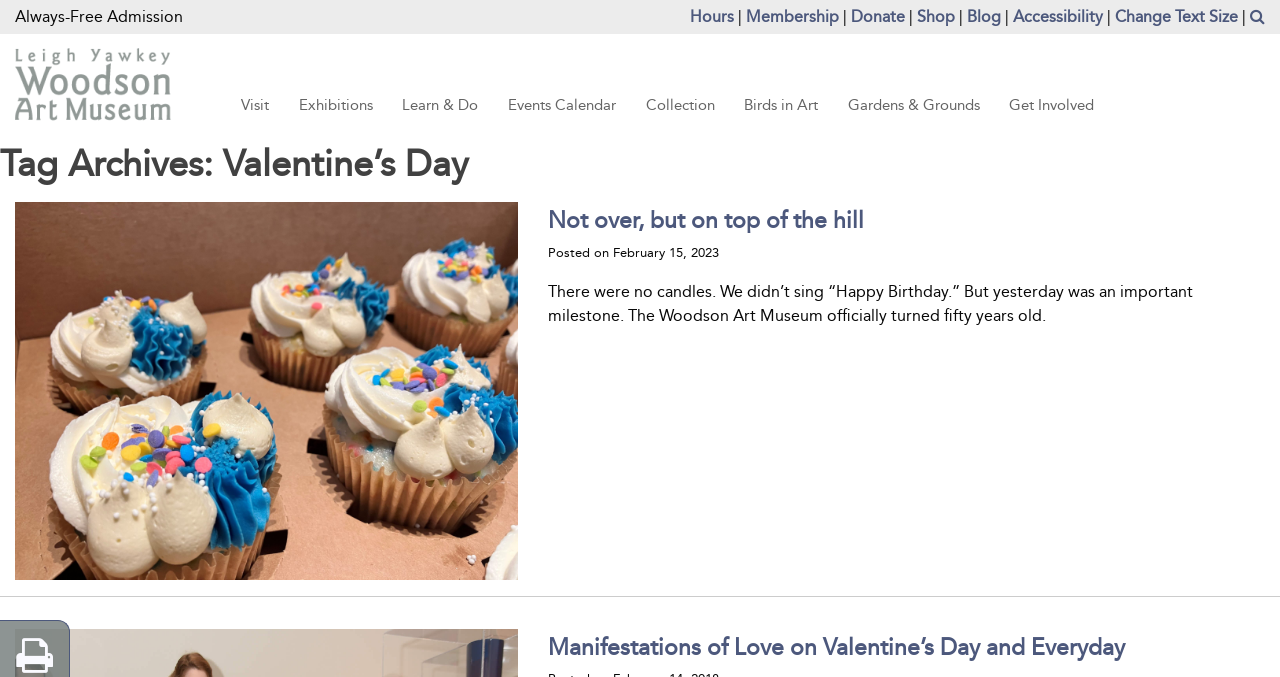Produce an elaborate caption capturing the essence of the webpage.

The webpage appears to be the homepage of the Woodson Art Museum. At the top, there is a navigation menu with several links, including "Always-Free Admission", "Hours", "Membership", "Donate", "Shop", "Blog", and "Accessibility". These links are positioned horizontally across the top of the page.

Below the navigation menu, there is a horizontal menu bar with several menu items, including "Visit", "Exhibitions", "Learn & Do", "Events Calendar", "Collection", "Birds in Art", "Gardens & Grounds", and "Get Involved". Each menu item has a dropdown menu with additional links.

On the left side of the page, there is a large image of cupcakes decorated with white and blue frosting. Above the image, there is a heading that reads "Tag Archives: Valentine’s Day". Below the image, there is a heading that reads "Not over, but on top of the hill", which is also the title of the webpage.

To the right of the image, there is a block of text that reads "Posted on February 15, 2023" and a paragraph of text that describes the Woodson Art Museum's 50th anniversary. Below this text, there is another heading that reads "Manifestations of Love on Valentine’s Day and Everyday", which is a link to another webpage.

There are no other images on the page besides the cupcakes image. The overall layout is organized, with clear headings and concise text.